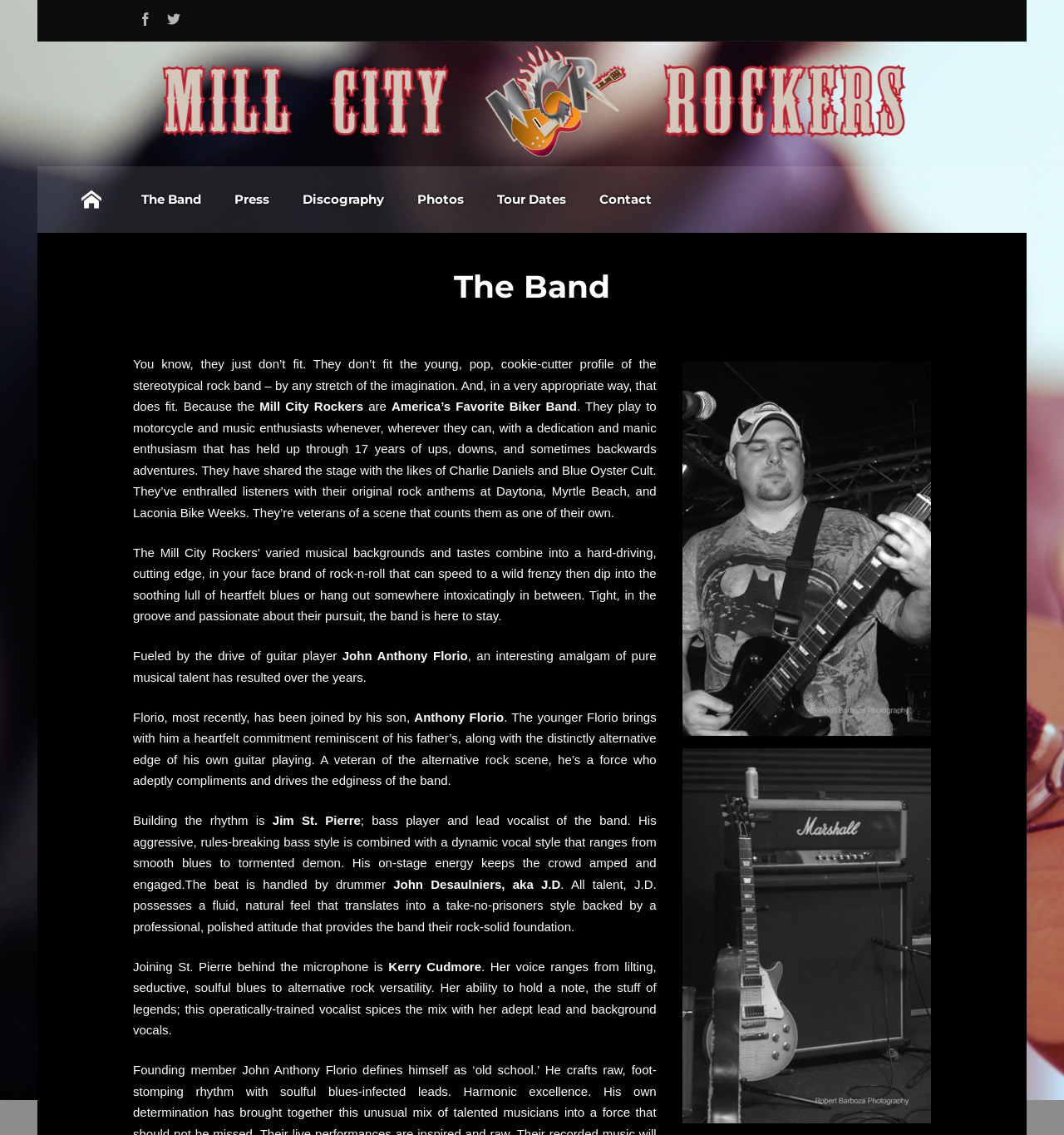Pinpoint the bounding box coordinates of the area that must be clicked to complete this instruction: "Click the Press link".

[0.205, 0.146, 0.269, 0.205]